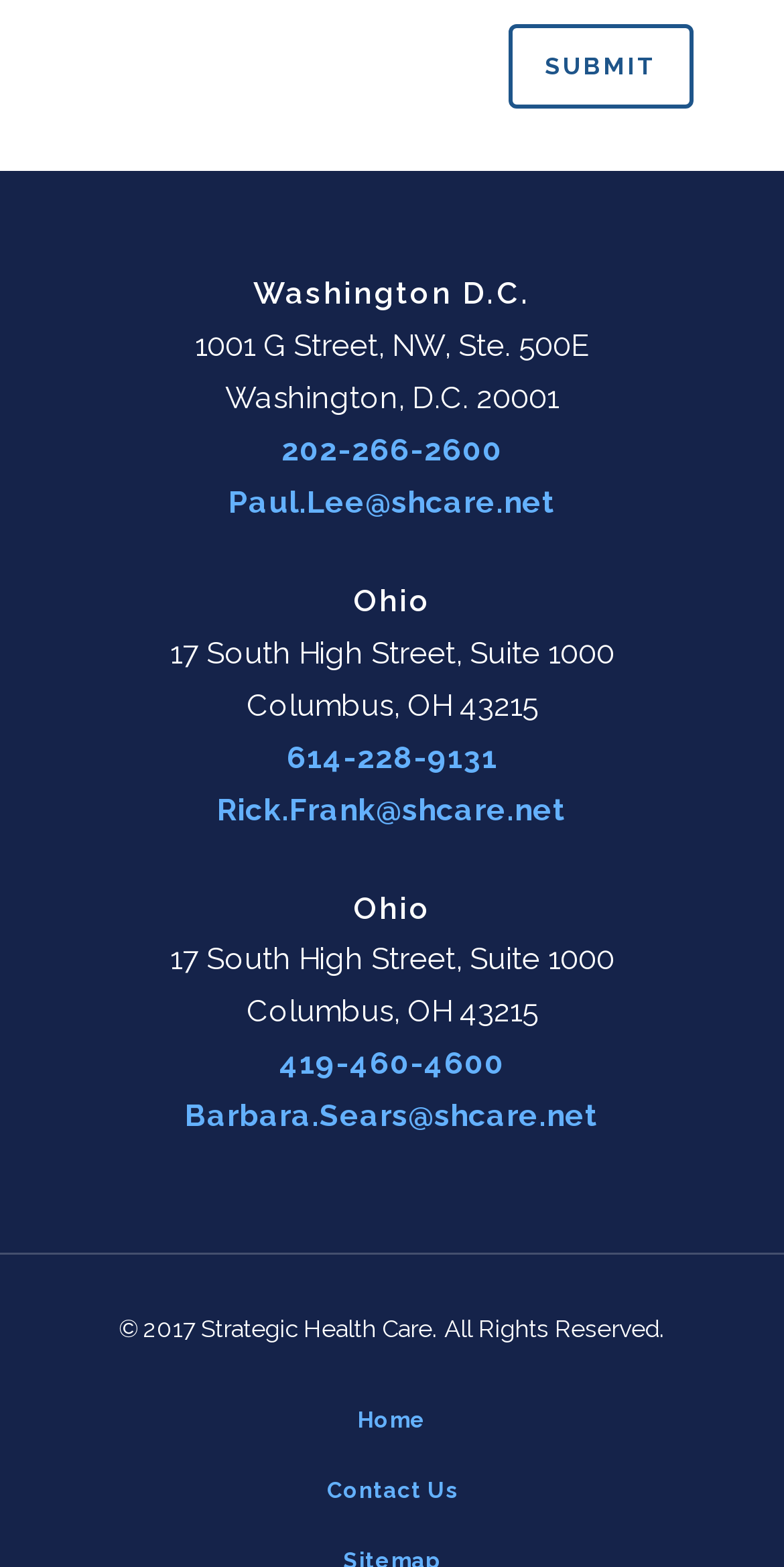Use a single word or phrase to answer the question:
What is the address of the Washington D.C. office?

1001 G Street, NW, Ste. 500E